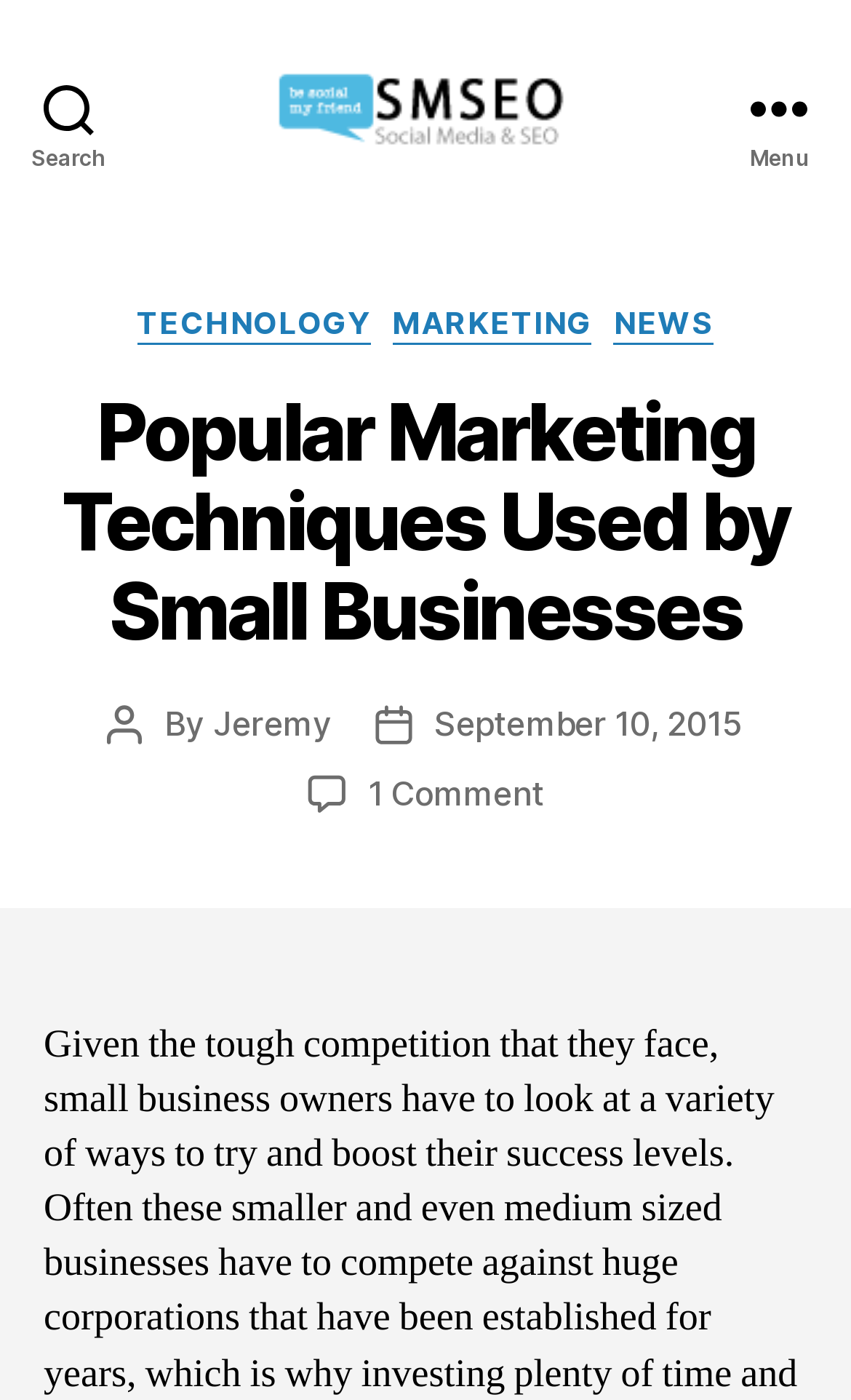Identify the bounding box coordinates of the region that needs to be clicked to carry out this instruction: "Click the search button". Provide these coordinates as four float numbers ranging from 0 to 1, i.e., [left, top, right, bottom].

[0.0, 0.0, 0.162, 0.154]